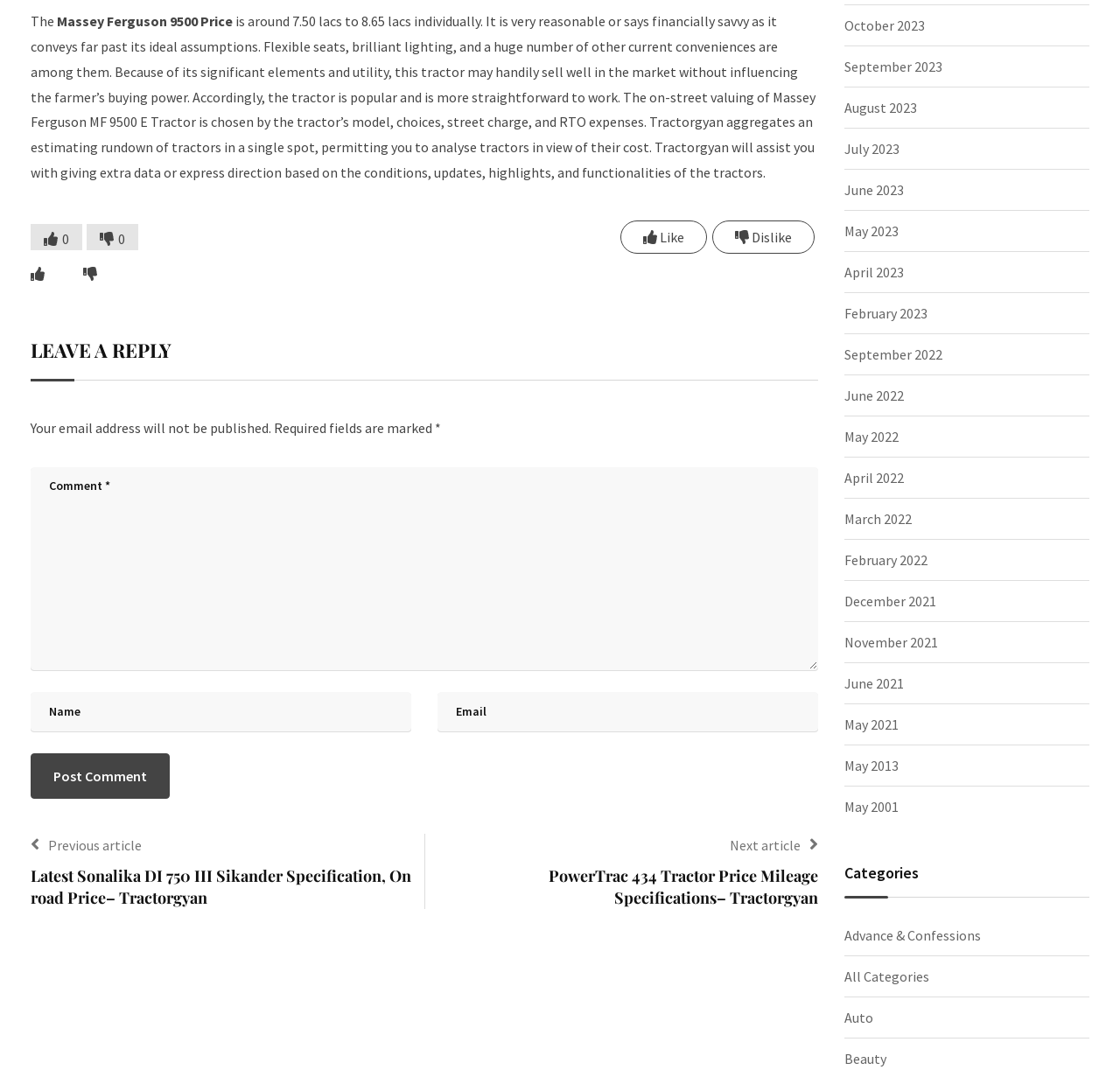Kindly determine the bounding box coordinates for the area that needs to be clicked to execute this instruction: "View the latest Sonalika DI 750 III Sikander specification".

[0.027, 0.803, 0.367, 0.843]